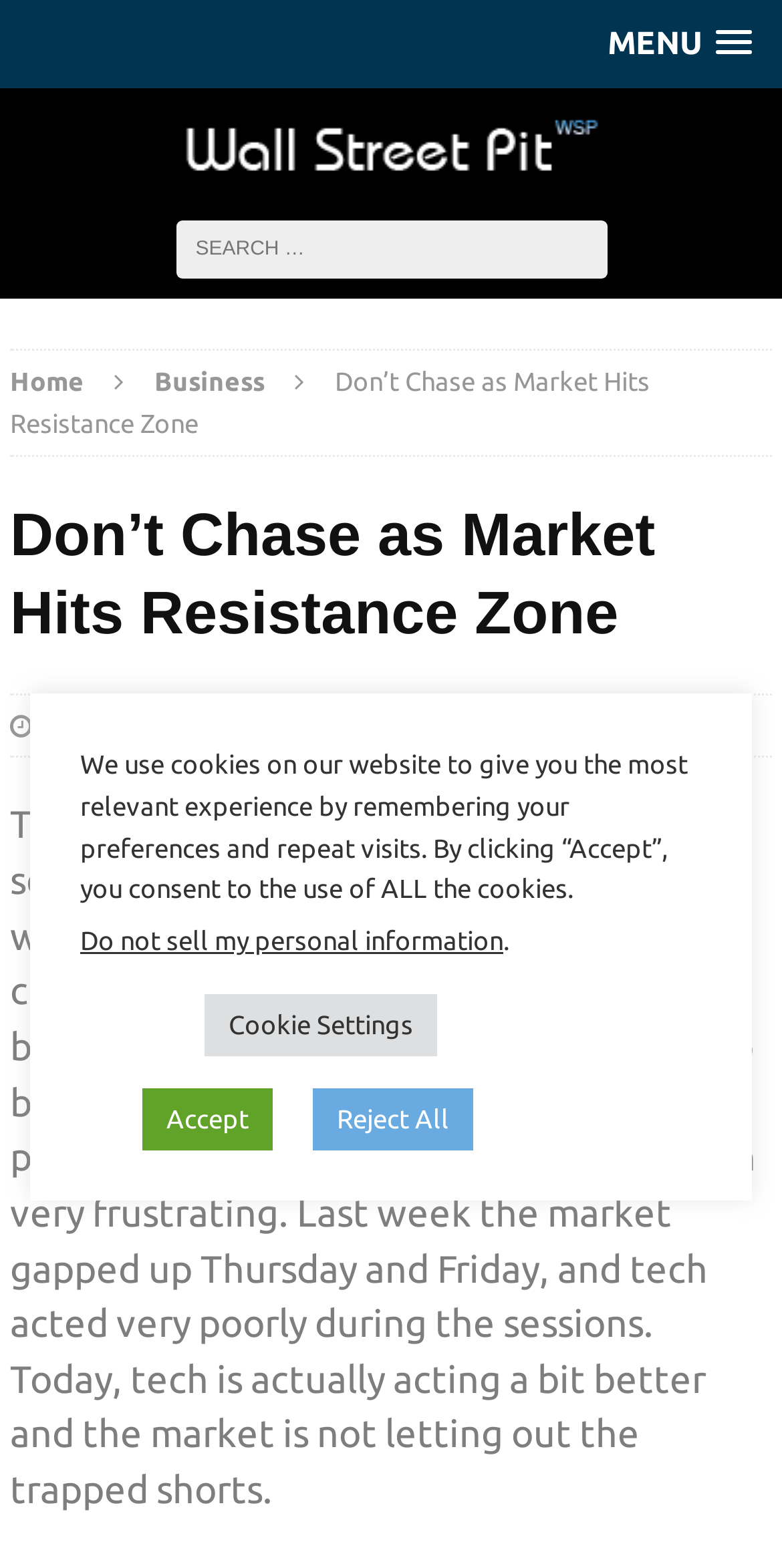Locate the bounding box coordinates of the clickable element to fulfill the following instruction: "Visit Wall Street Pit website". Provide the coordinates as four float numbers between 0 and 1 in the format [left, top, right, bottom].

[0.0, 0.037, 1.0, 0.152]